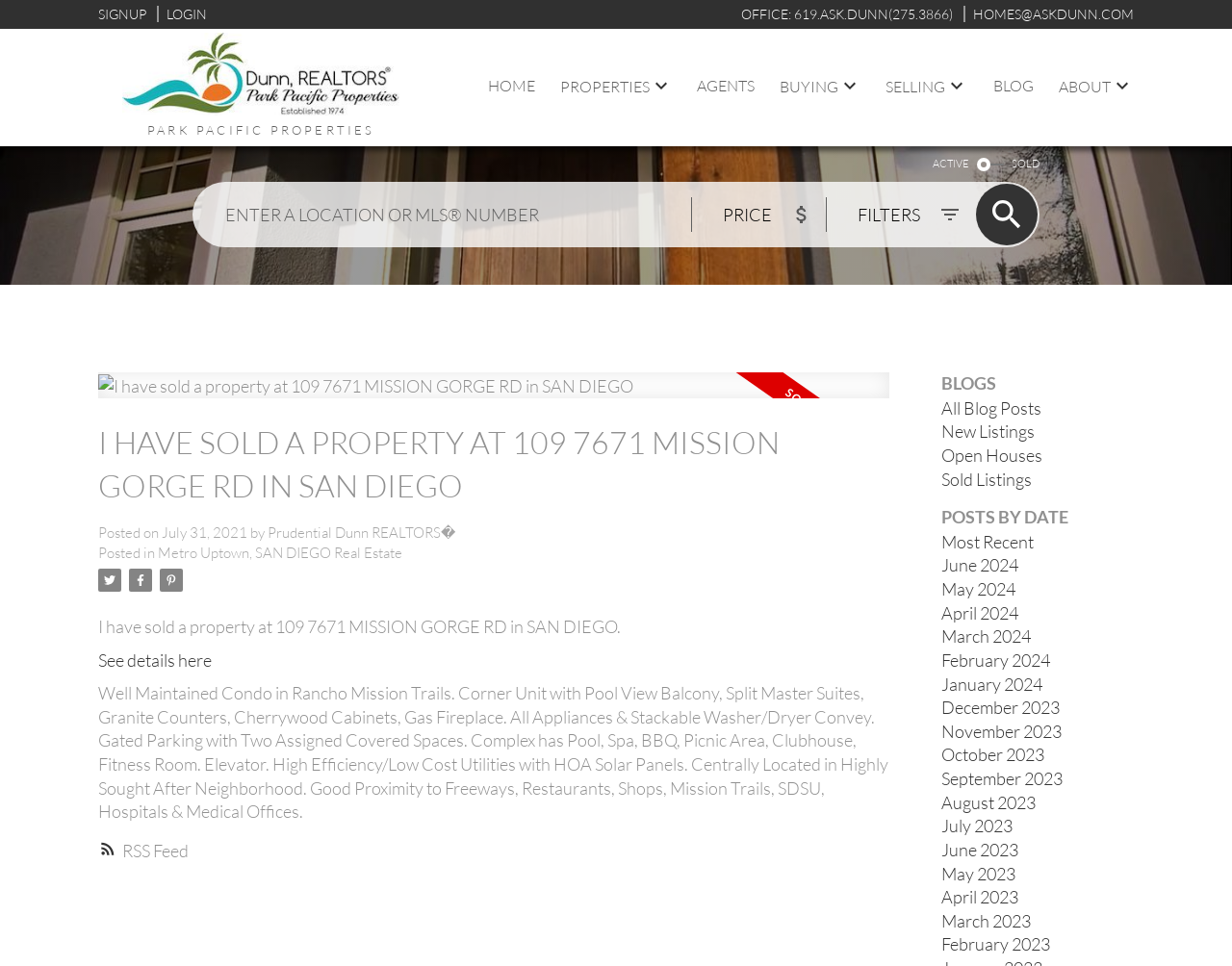Answer the following query concisely with a single word or phrase:
What type of property is being described?

Condo